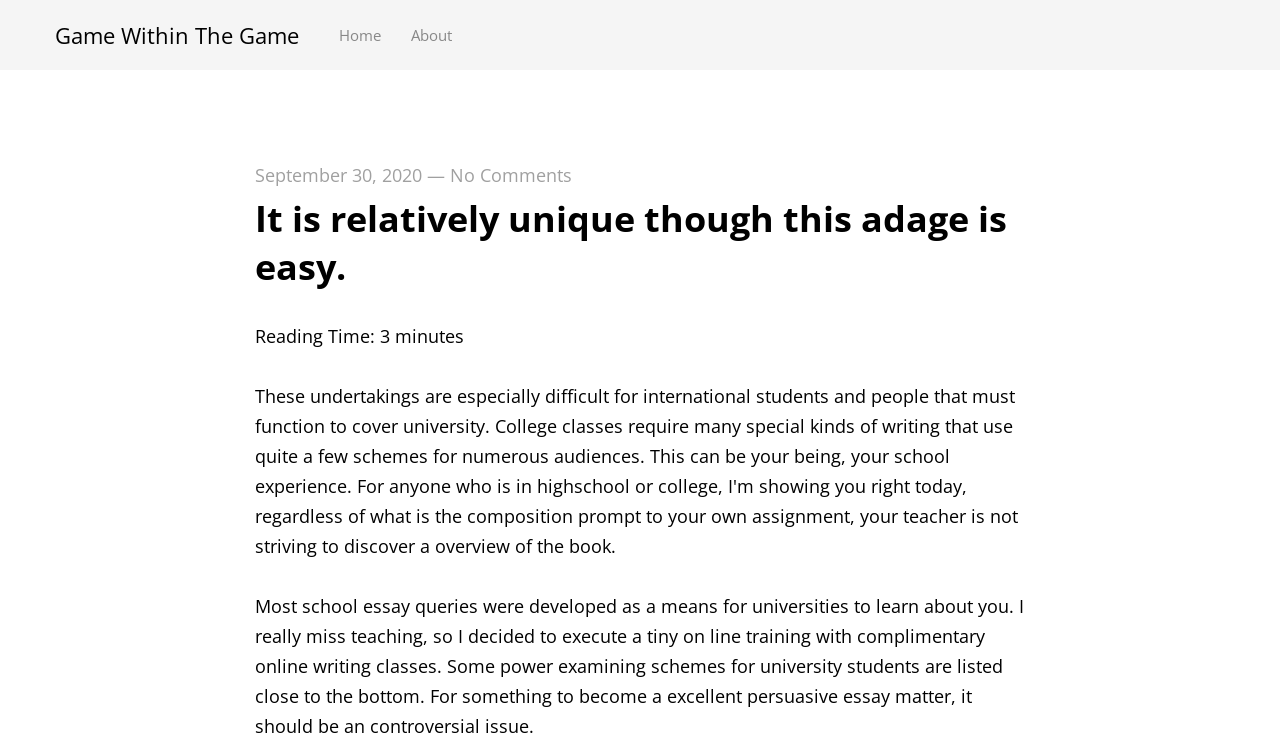Please provide a comprehensive answer to the question based on the screenshot: What is the symbol after the date?

The symbol after the date 'September 30, 2020' is an em dash, which is represented as '—'.